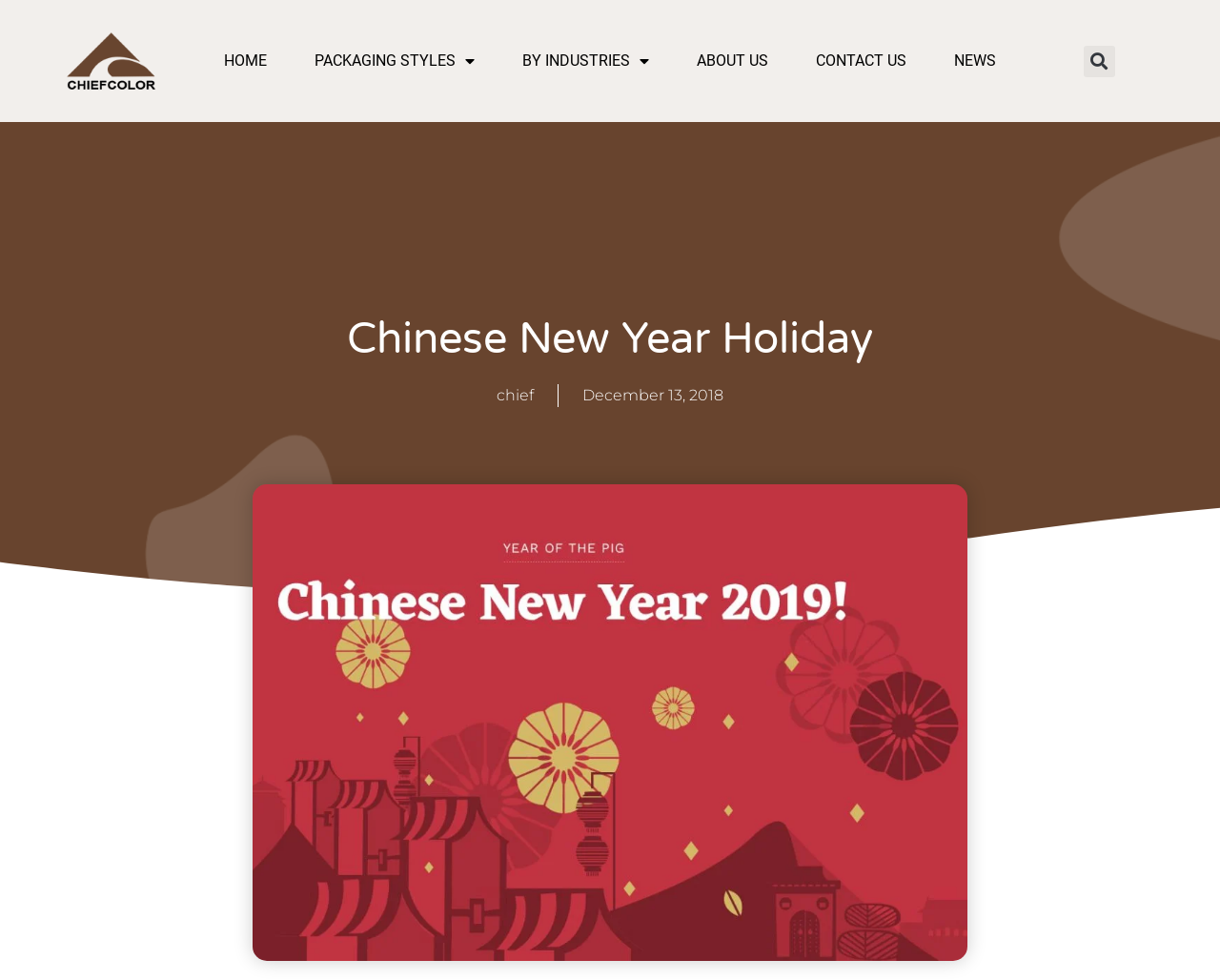What is the current holiday period mentioned on the webpage?
Using the image as a reference, answer with just one word or a short phrase.

Chinese New Year